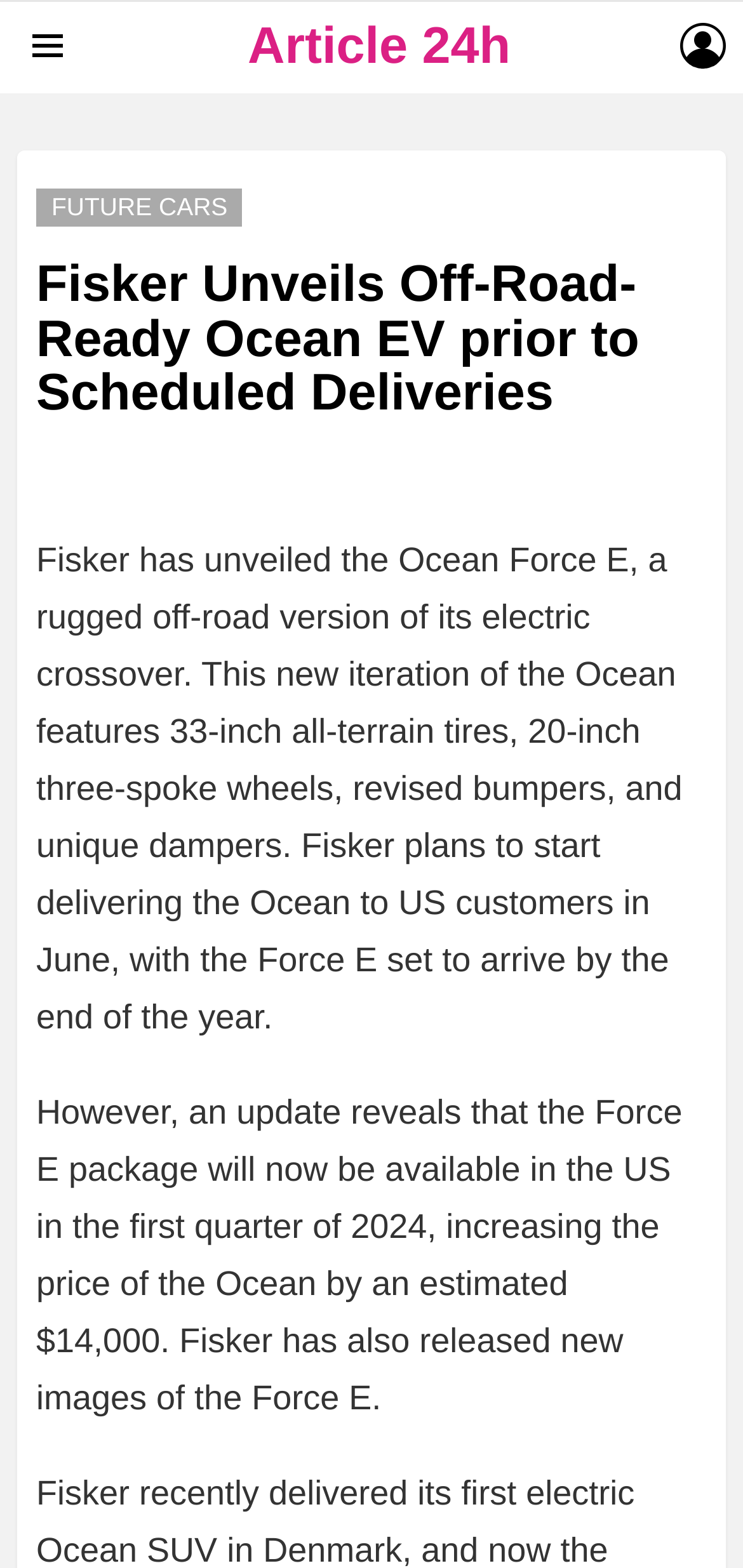Identify the bounding box of the UI element described as follows: "Future Cars". Provide the coordinates as four float numbers in the range of 0 to 1 [left, top, right, bottom].

[0.049, 0.12, 0.327, 0.144]